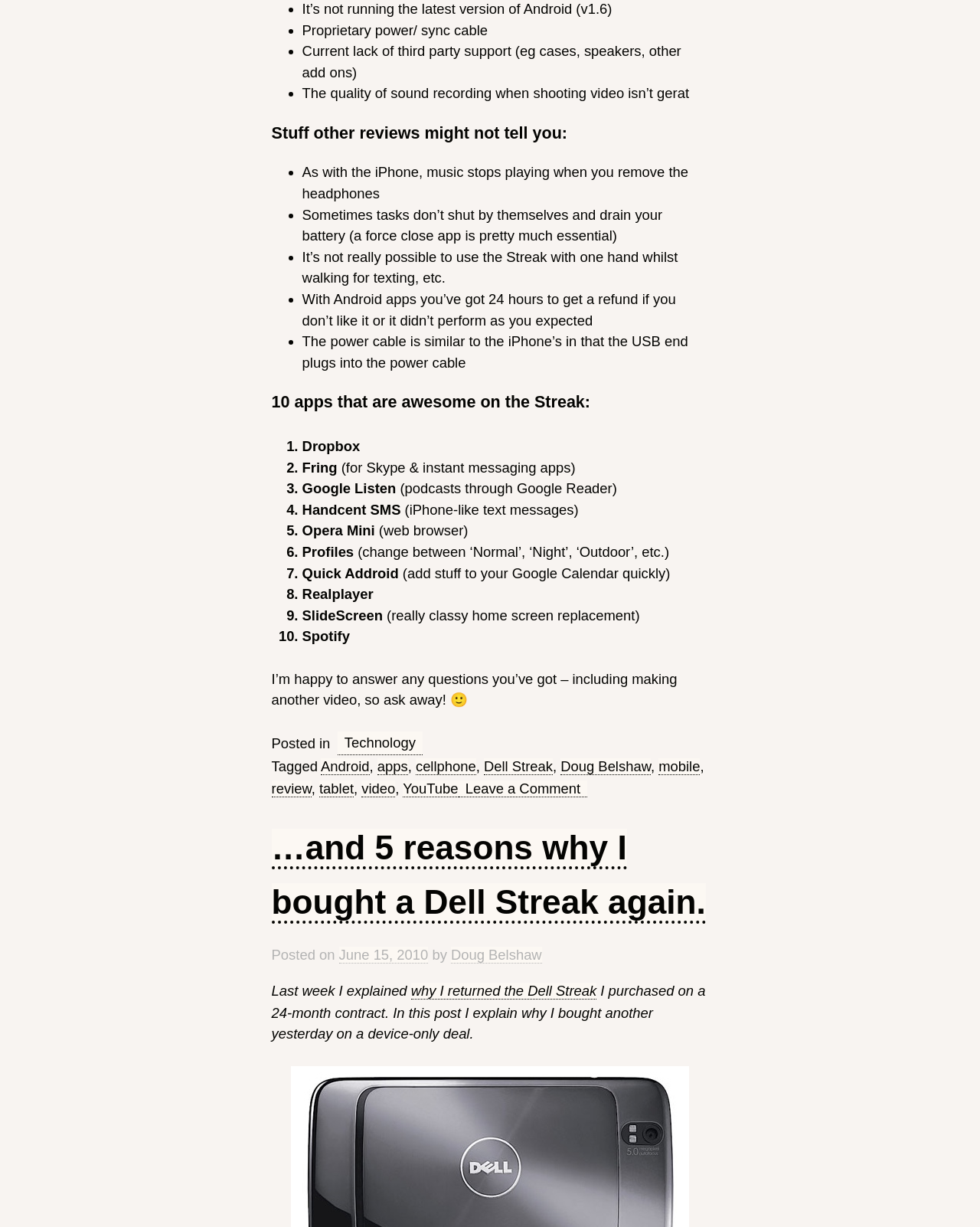Use a single word or phrase to answer the question: How many reasons are given for buying a Dell Streak again?

5